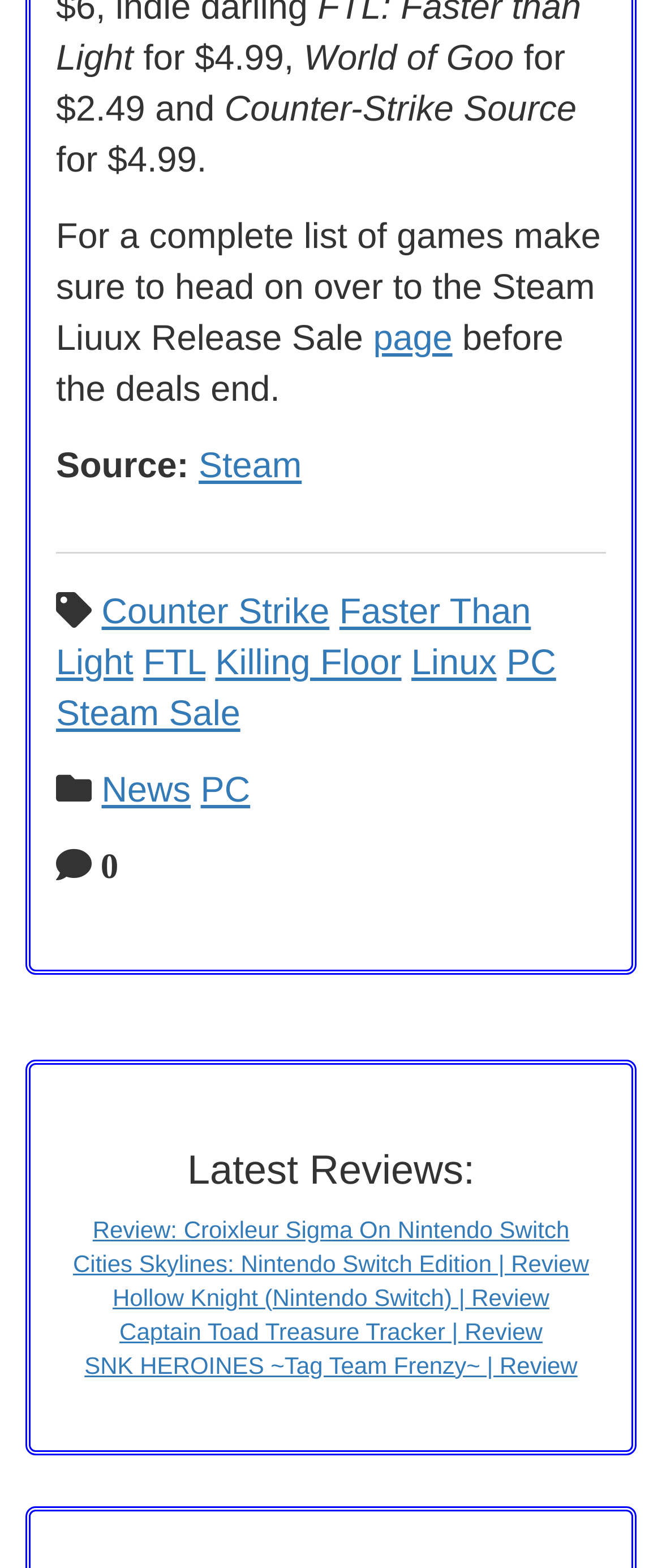What is the theme of the games mentioned on this page?
Respond to the question with a single word or phrase according to the image.

PC games